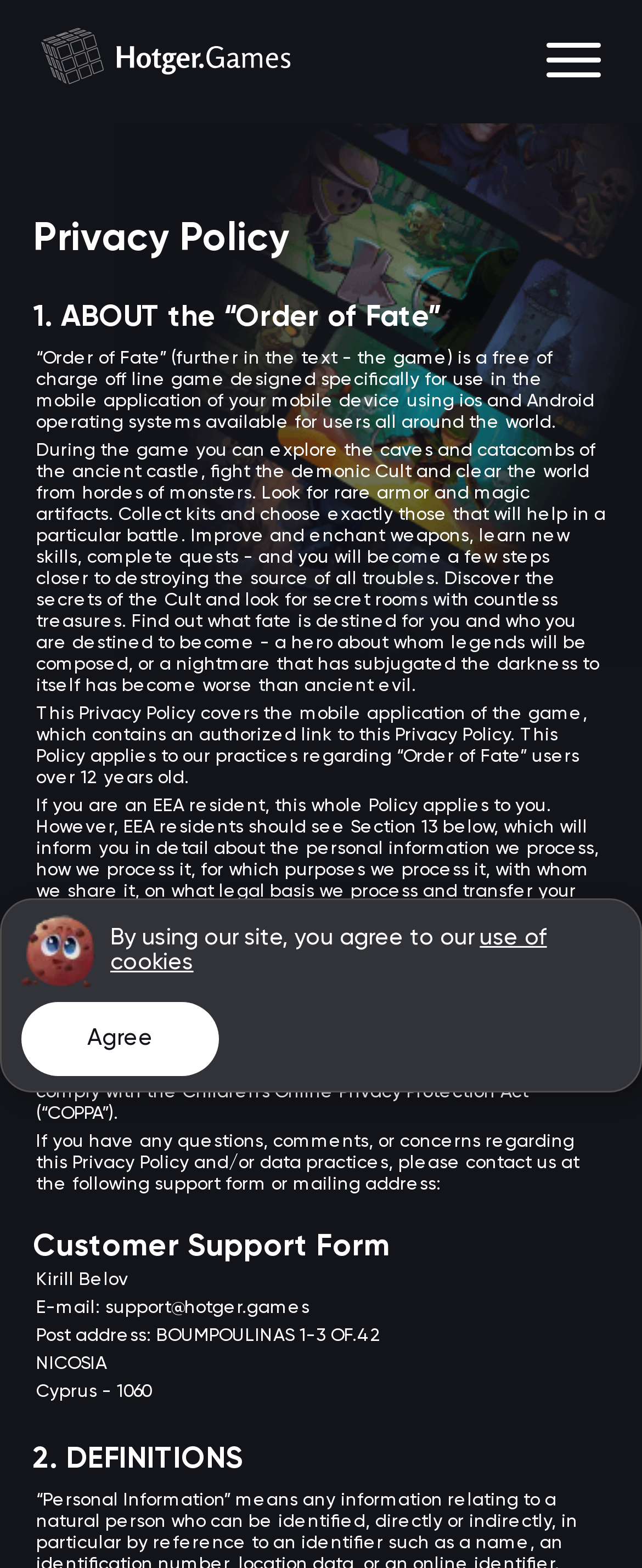Give a one-word or one-phrase response to the question: 
Who is the contact person for customer support?

Kirill Belov